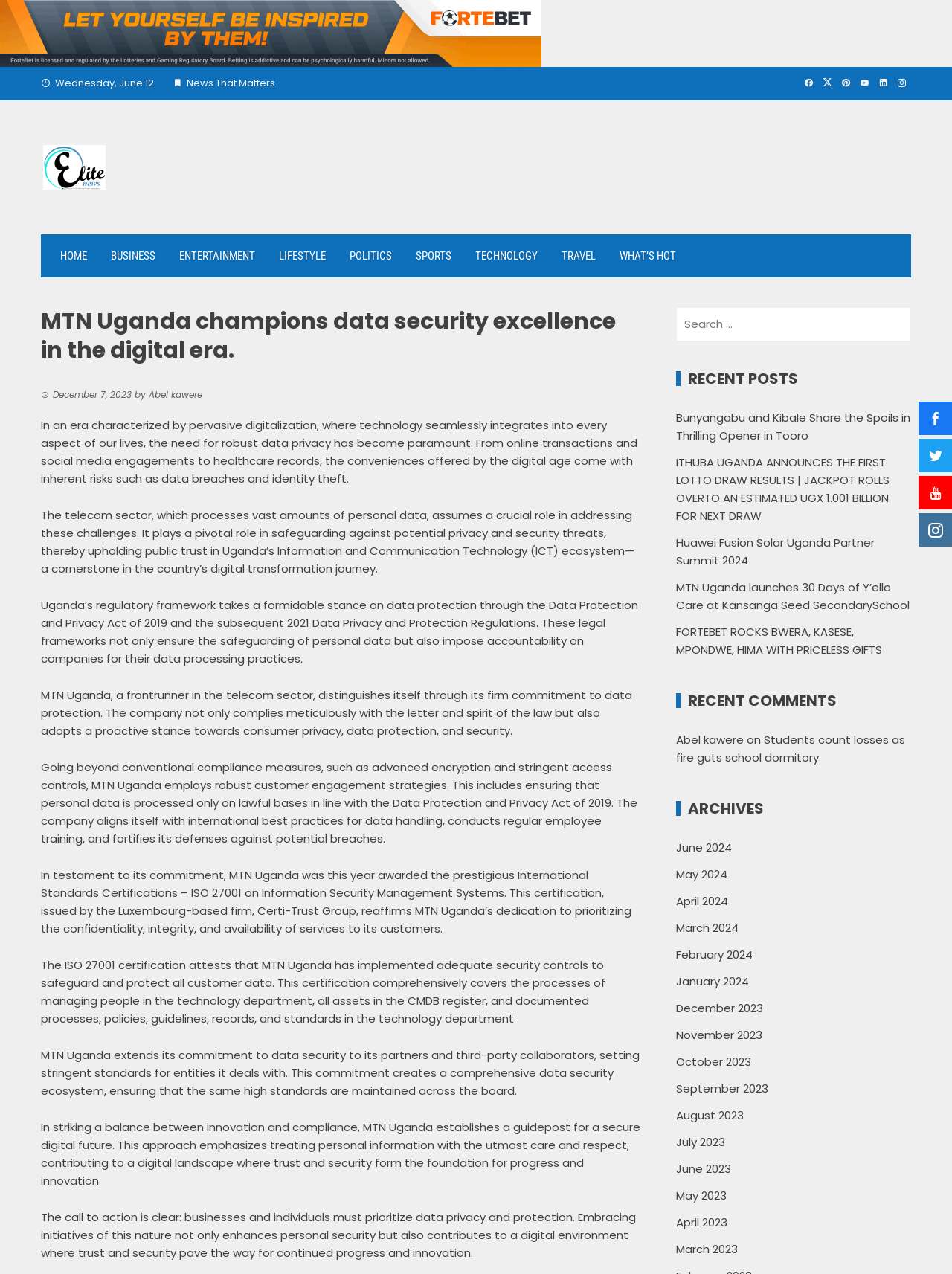Please find the bounding box coordinates of the section that needs to be clicked to achieve this instruction: "Search for:".

[0.71, 0.241, 0.957, 0.268]